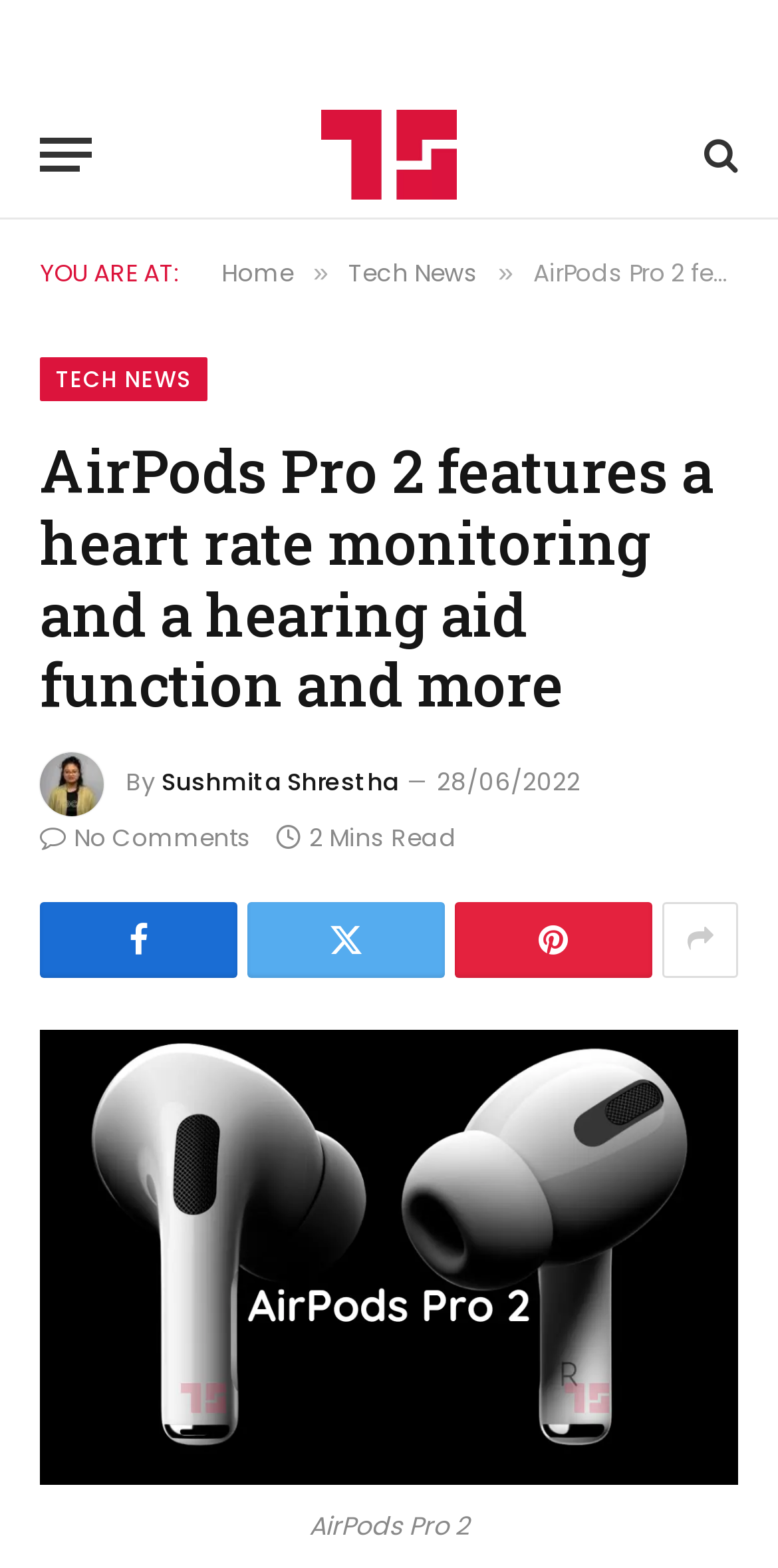What is the primary heading on this webpage?

AirPods Pro 2 features a heart rate monitoring and a hearing aid function and more